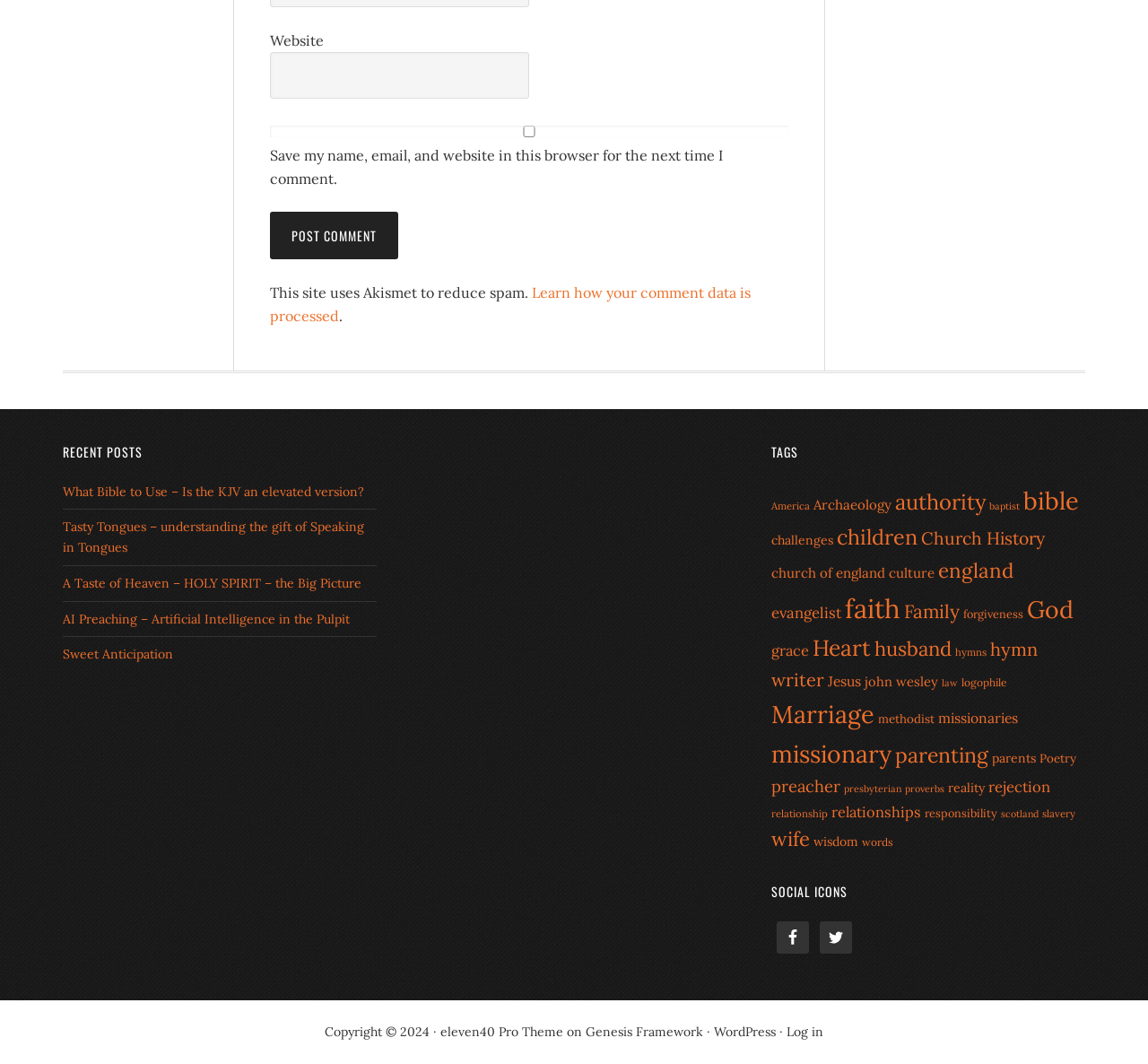How many recent posts are listed?
Based on the visual content, answer with a single word or a brief phrase.

5